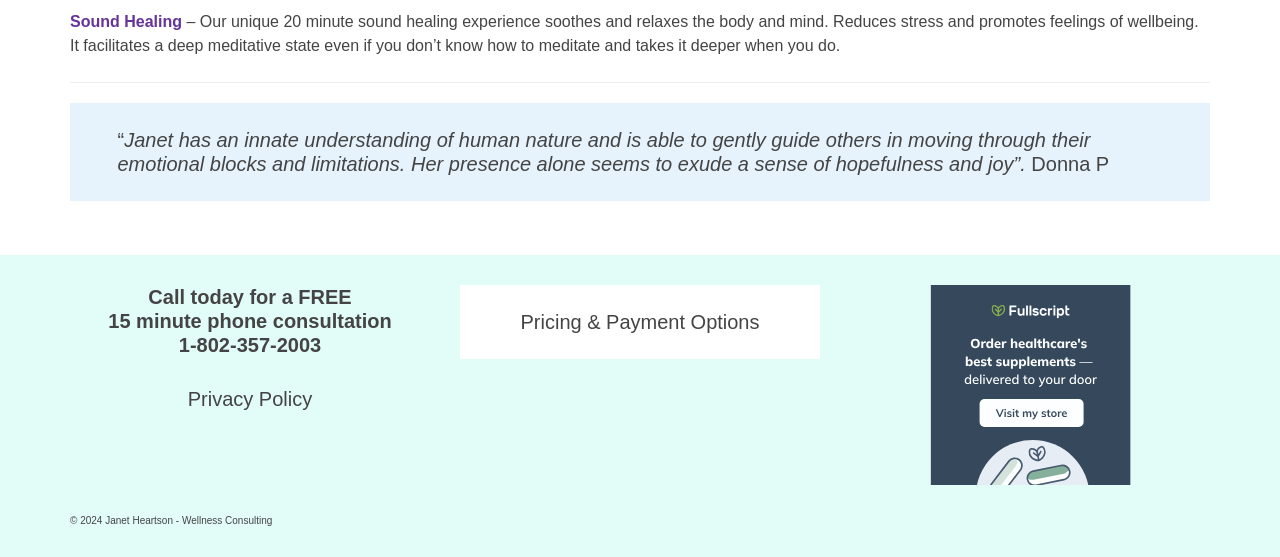What is the main service offered?
Please answer the question with as much detail and depth as you can.

Based on the text '– Our unique 20 minute sound healing experience soothes and relaxes the body and mind. Reduces stress and promotes feelings of wellbeing.', it can be inferred that the main service offered is sound healing.